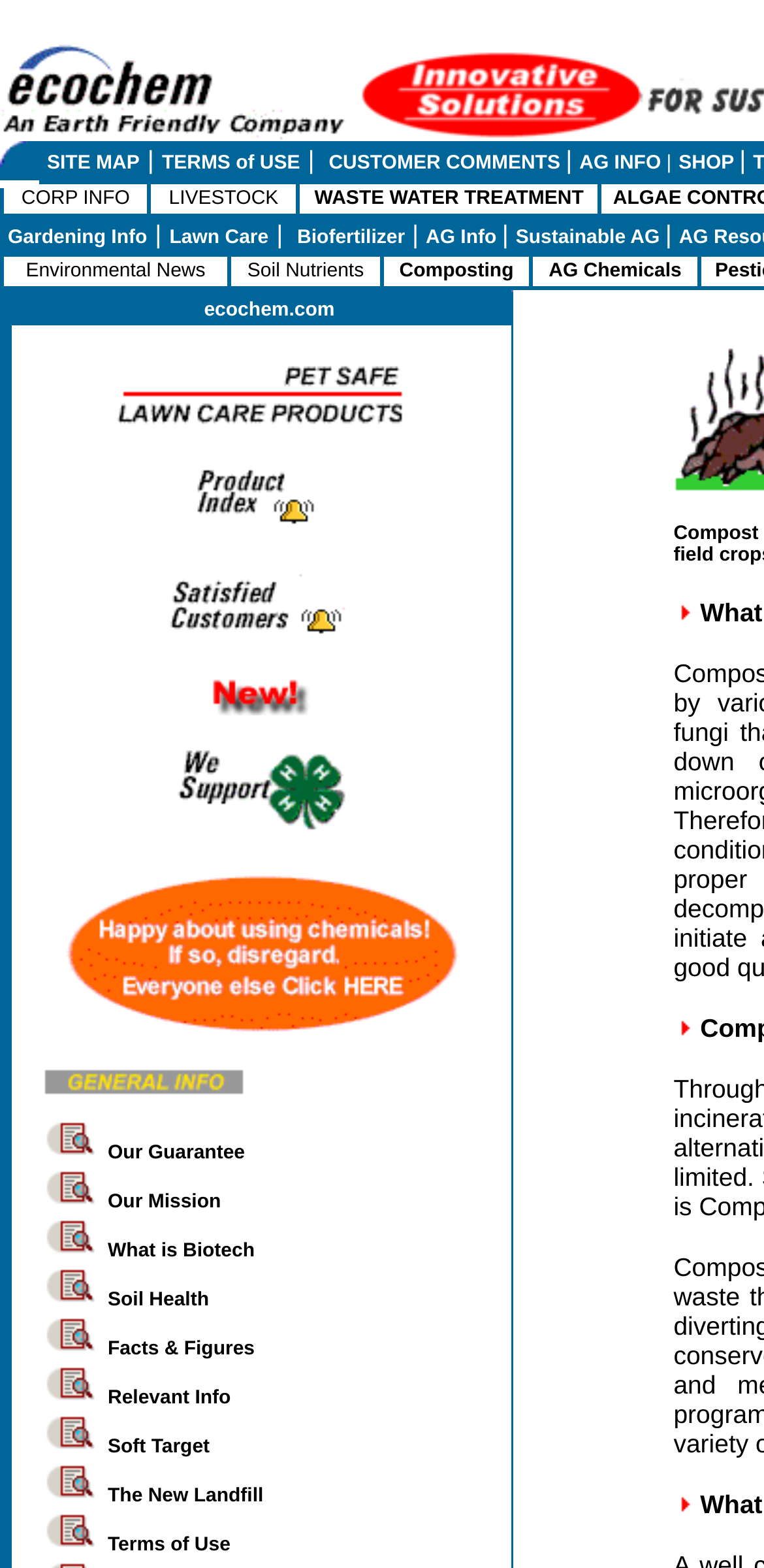Answer succinctly with a single word or phrase:
Is there an image on the webpage?

Yes